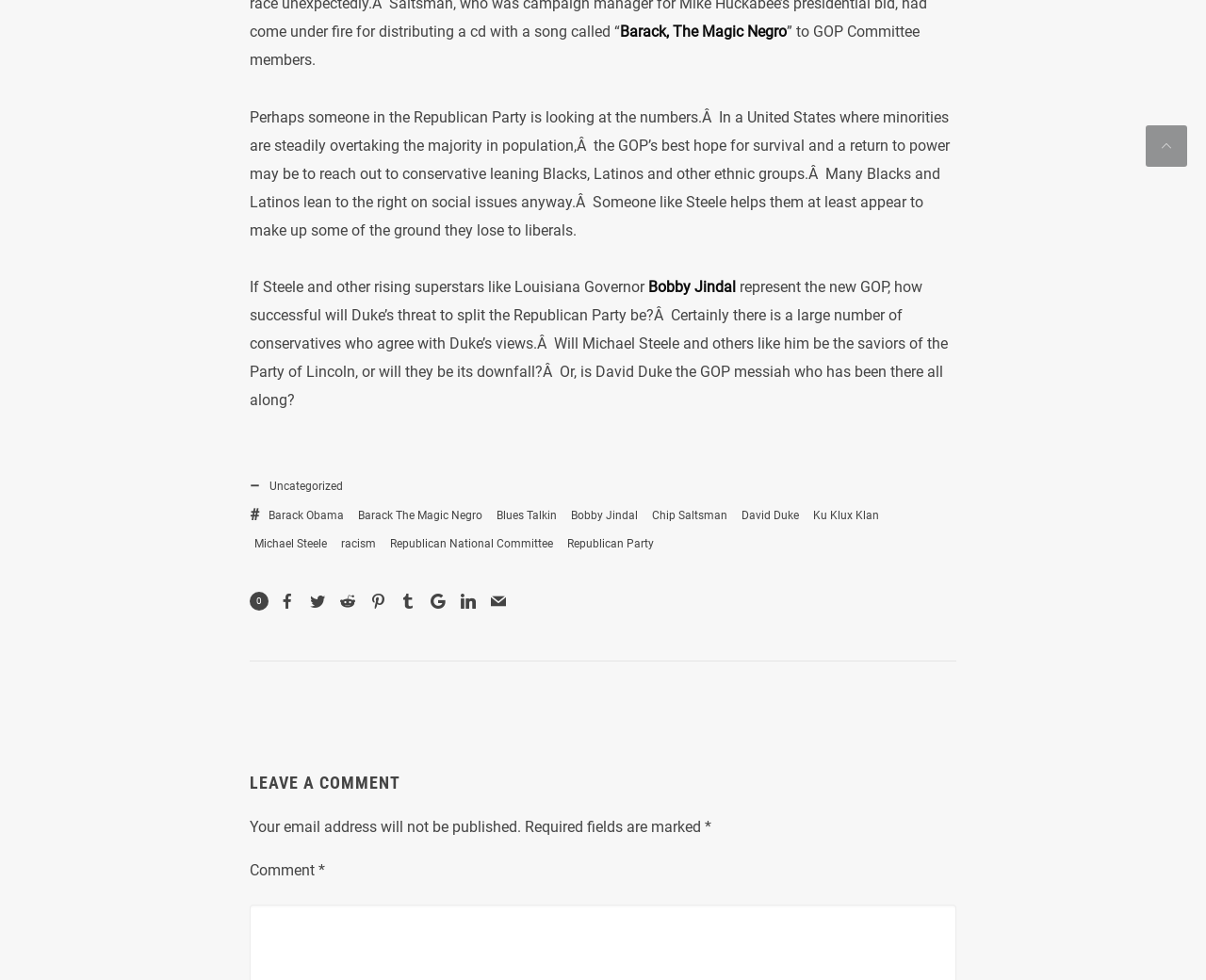What is the theme of the links at the bottom of the webpage?
Refer to the image and respond with a one-word or short-phrase answer.

Politics and racism